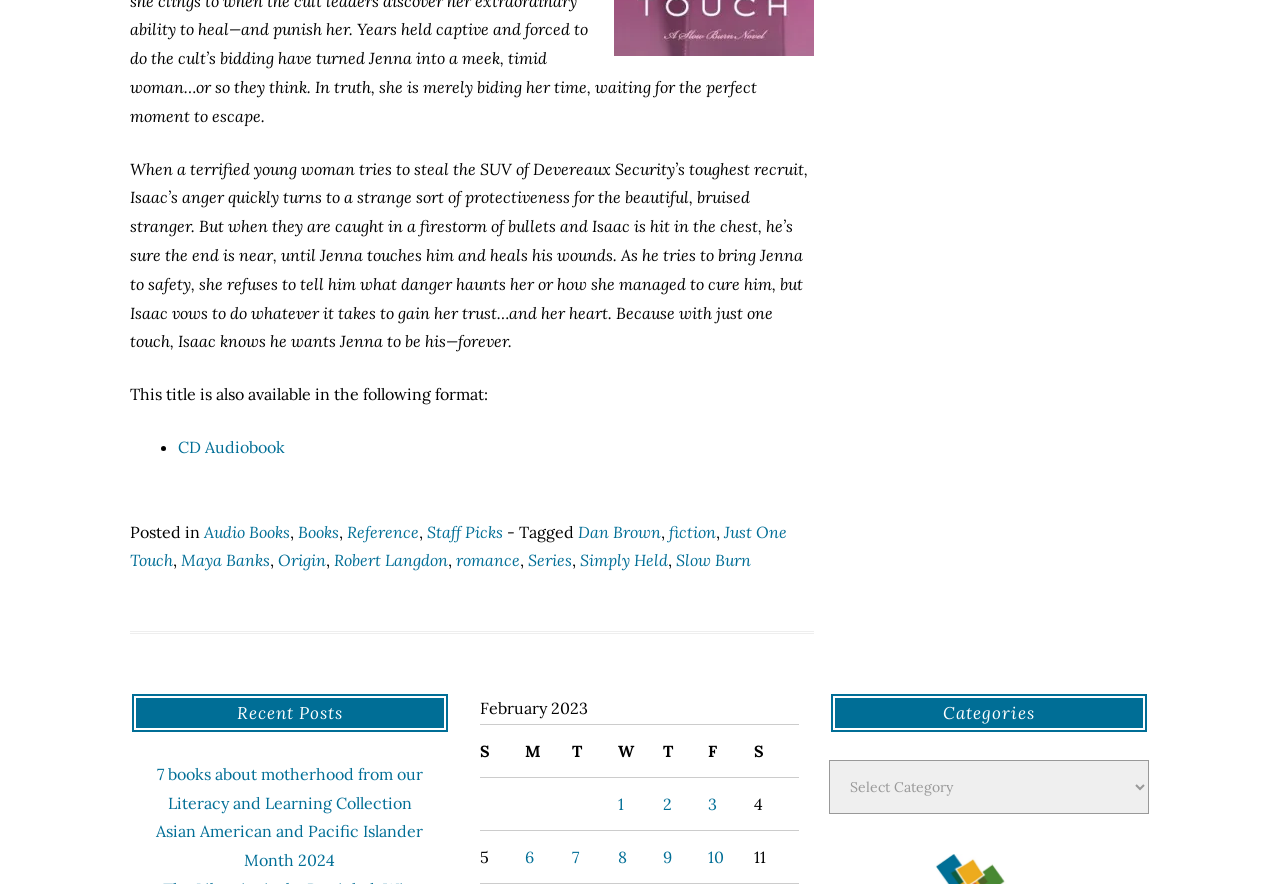Using floating point numbers between 0 and 1, provide the bounding box coordinates in the format (top-left x, top-left y, bottom-right x, bottom-right y). Locate the UI element described here: romance

[0.356, 0.623, 0.406, 0.645]